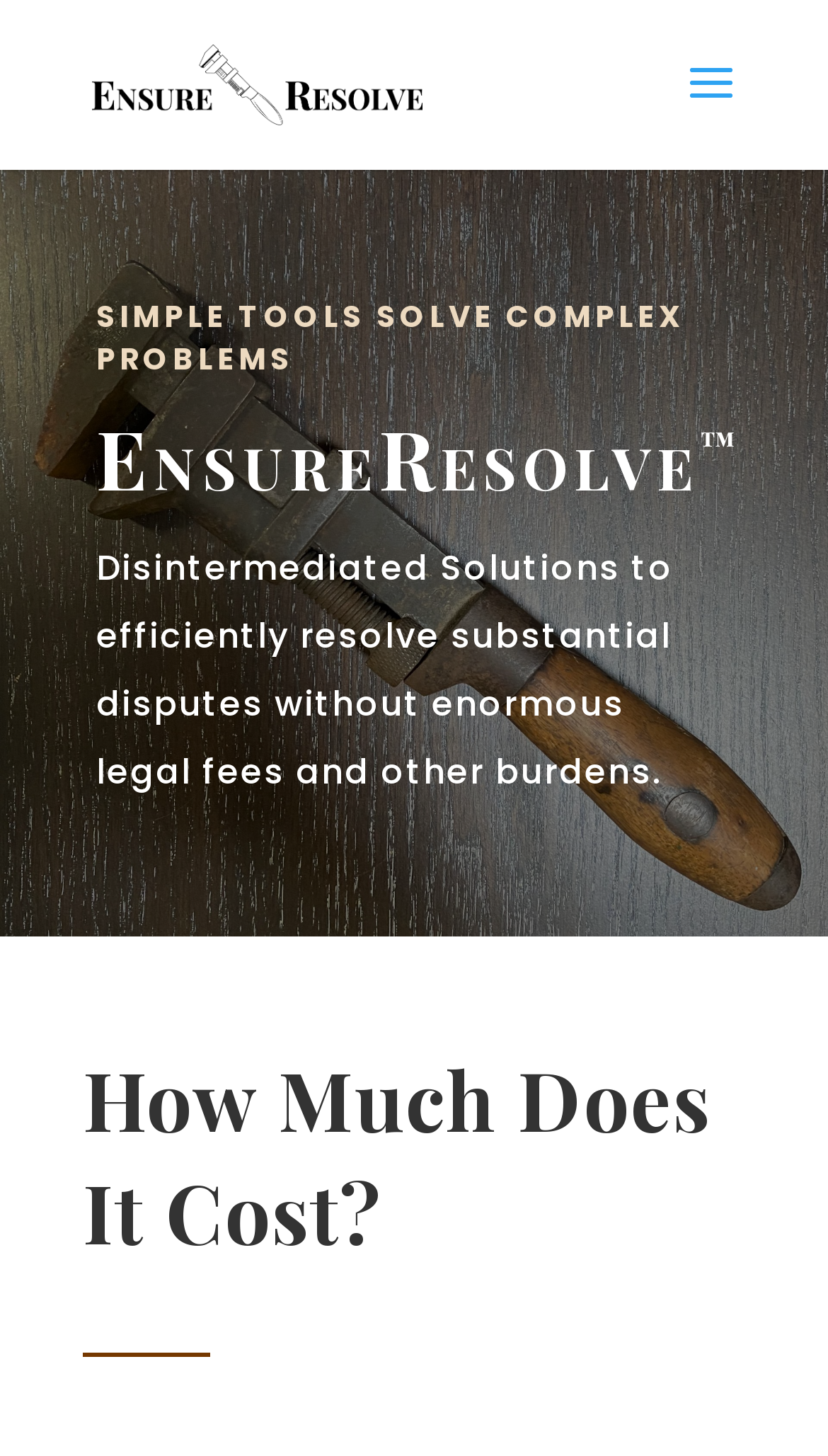What is the purpose of Enresolve?
Using the image, respond with a single word or phrase.

Dispute resolution